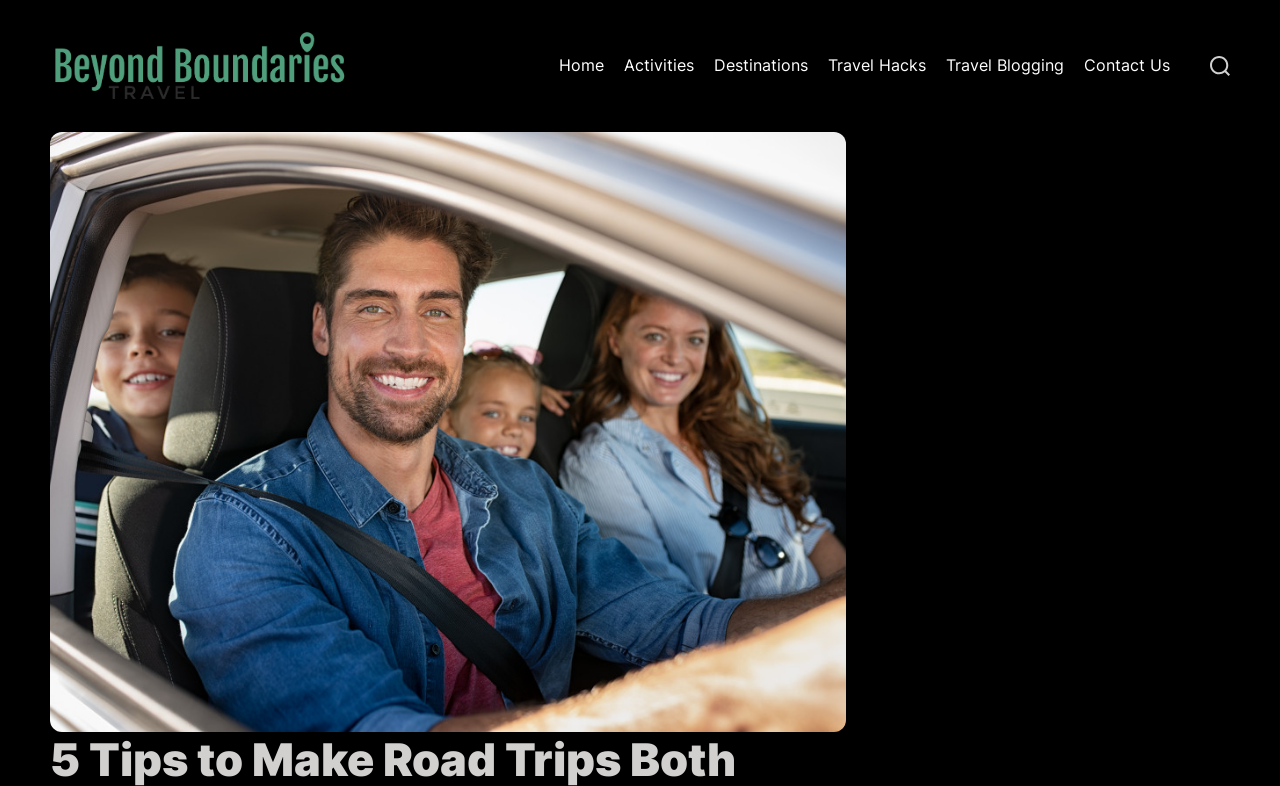Based on the element description: "Beyond Boundaries Travel", identify the UI element and provide its bounding box coordinates. Use four float numbers between 0 and 1, [left, top, right, bottom].

[0.038, 0.131, 0.045, 0.751]